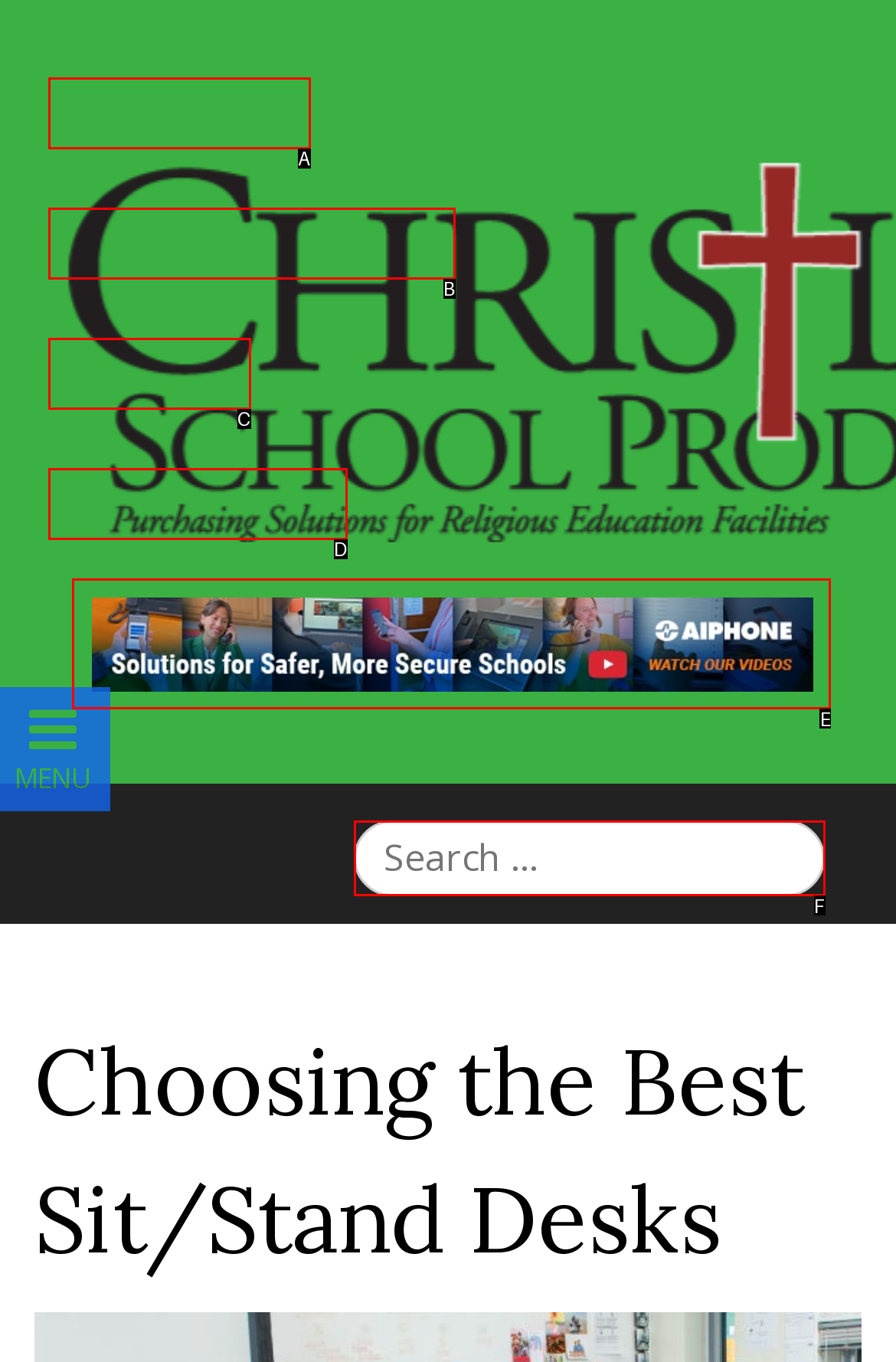Identify the HTML element that best fits the description: alt="Aiphone banner". Respond with the letter of the corresponding element.

E